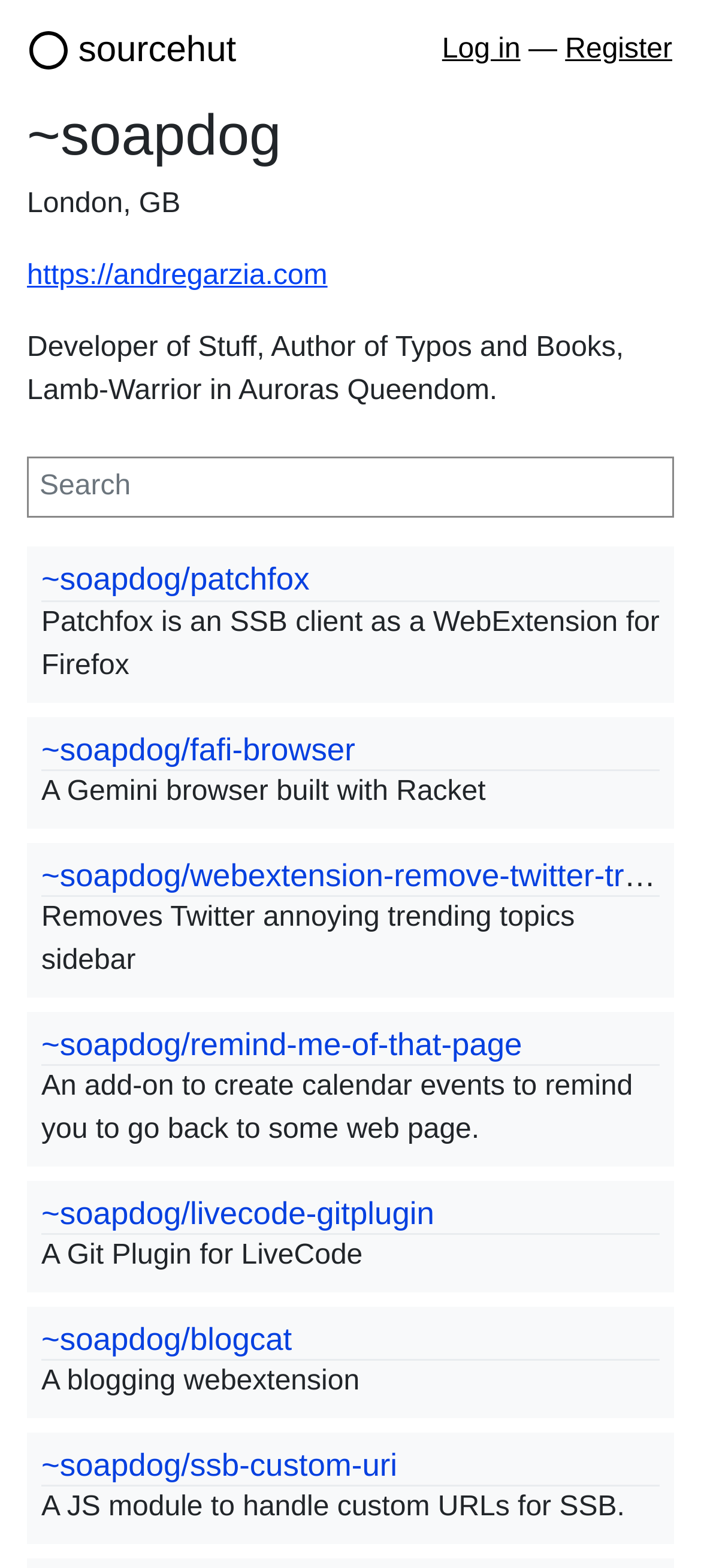Using the format (top-left x, top-left y, bottom-right x, bottom-right y), and given the element description, identify the bounding box coordinates within the screenshot: name="search" placeholder="Search"

[0.038, 0.292, 0.962, 0.331]